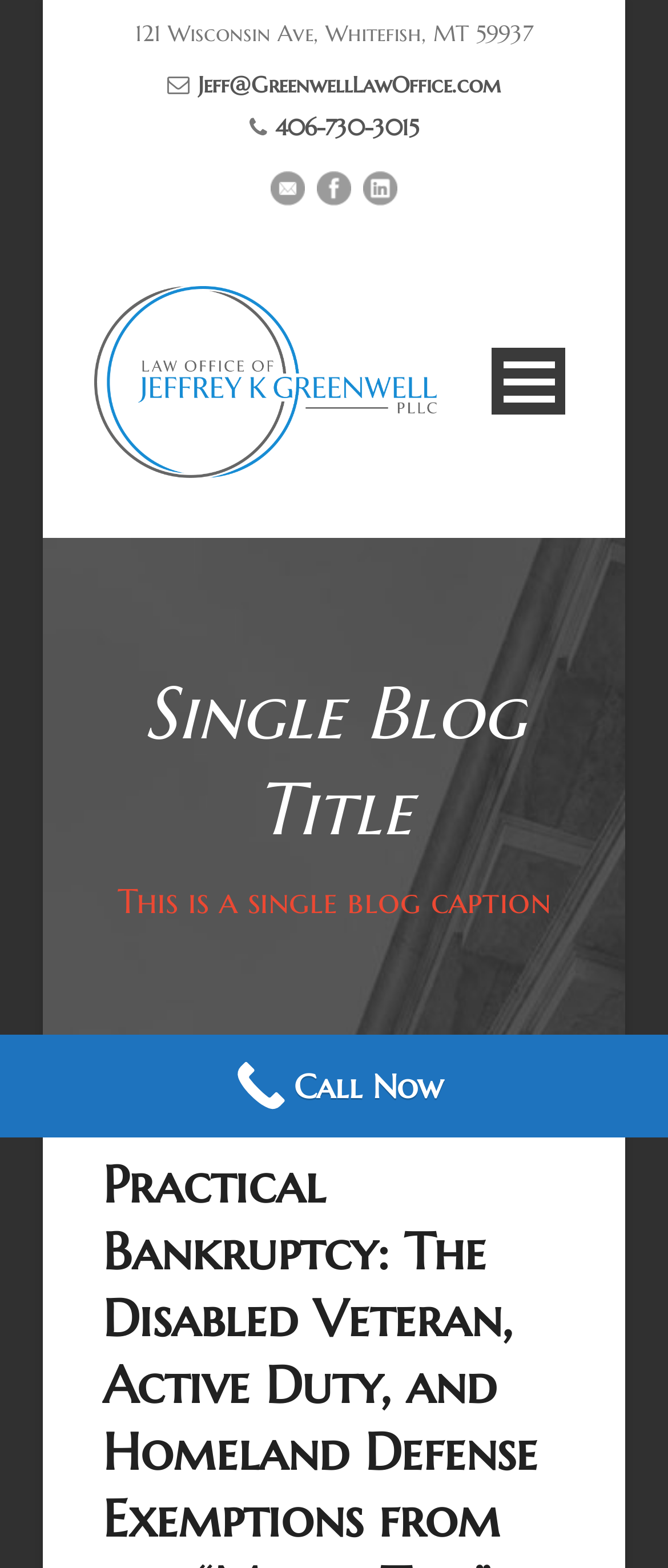Please identify the bounding box coordinates of the element's region that should be clicked to execute the following instruction: "Open the menu". The bounding box coordinates must be four float numbers between 0 and 1, i.e., [left, top, right, bottom].

[0.736, 0.222, 0.846, 0.265]